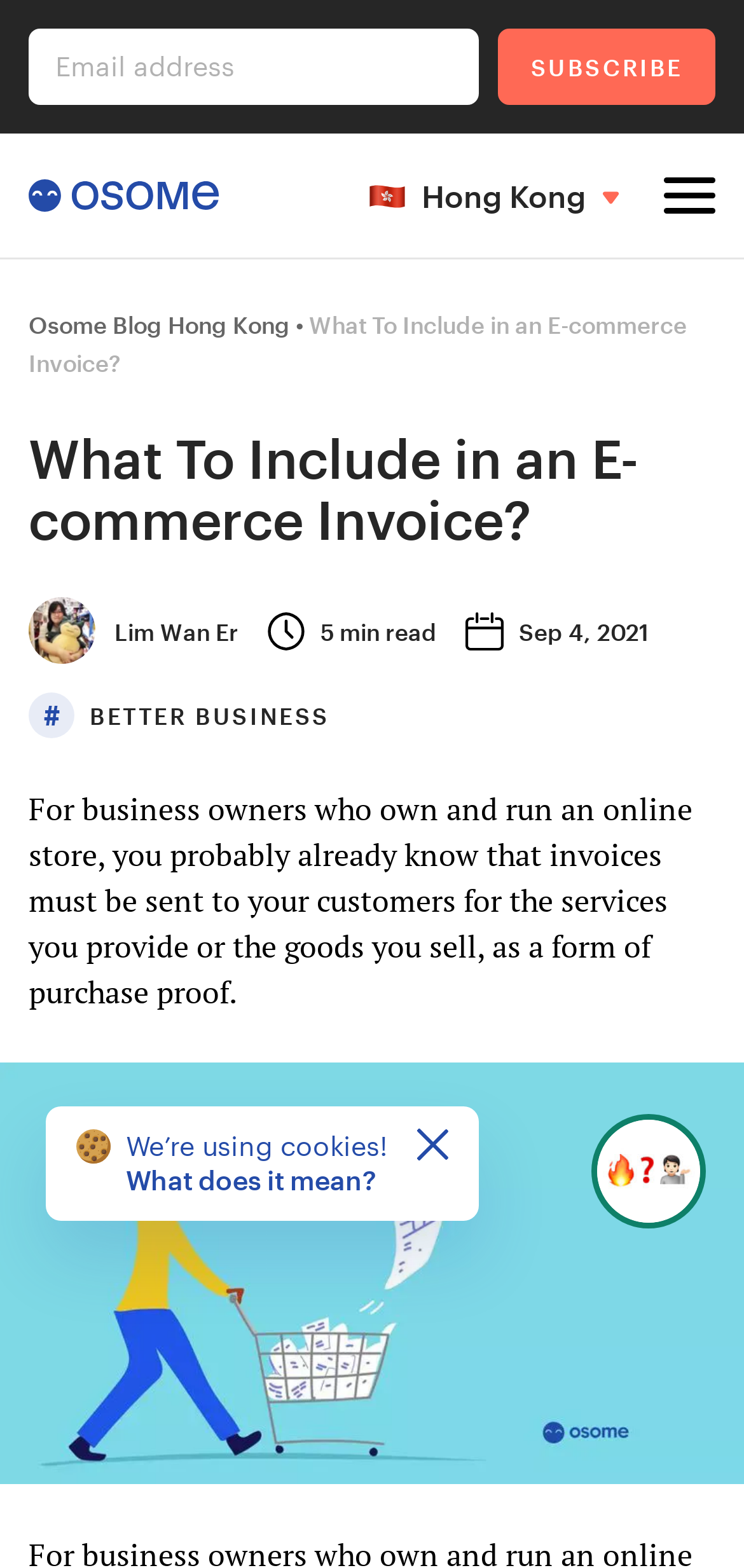Identify the bounding box coordinates of the clickable region to carry out the given instruction: "Read Osome Blog".

[0.038, 0.114, 0.295, 0.135]